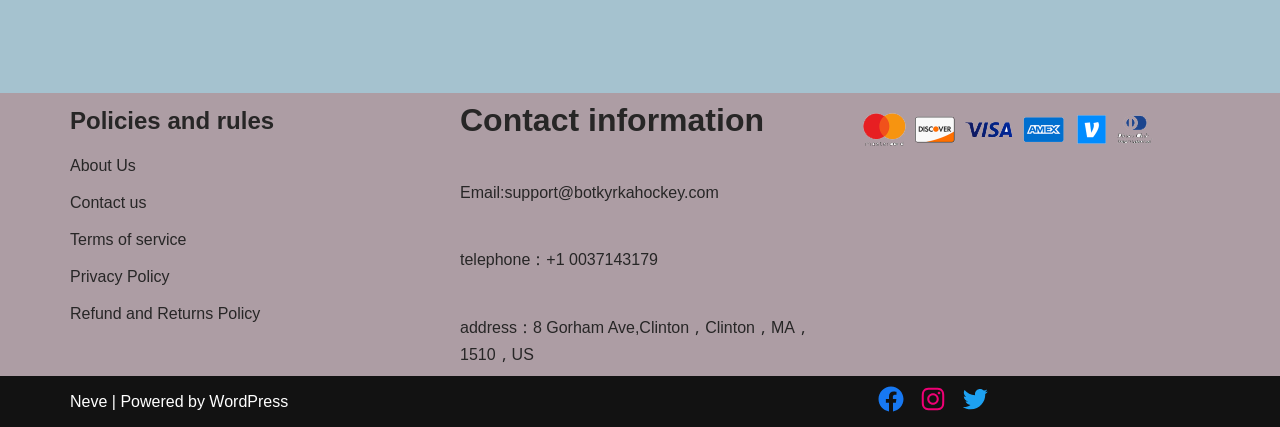Please use the details from the image to answer the following question comprehensively:
What is the address of the company?

I found the contact information section on the webpage, which includes the email address, telephone number, and address. The address is '8 Gorham Ave, Clinton, MA, 1510, US'.